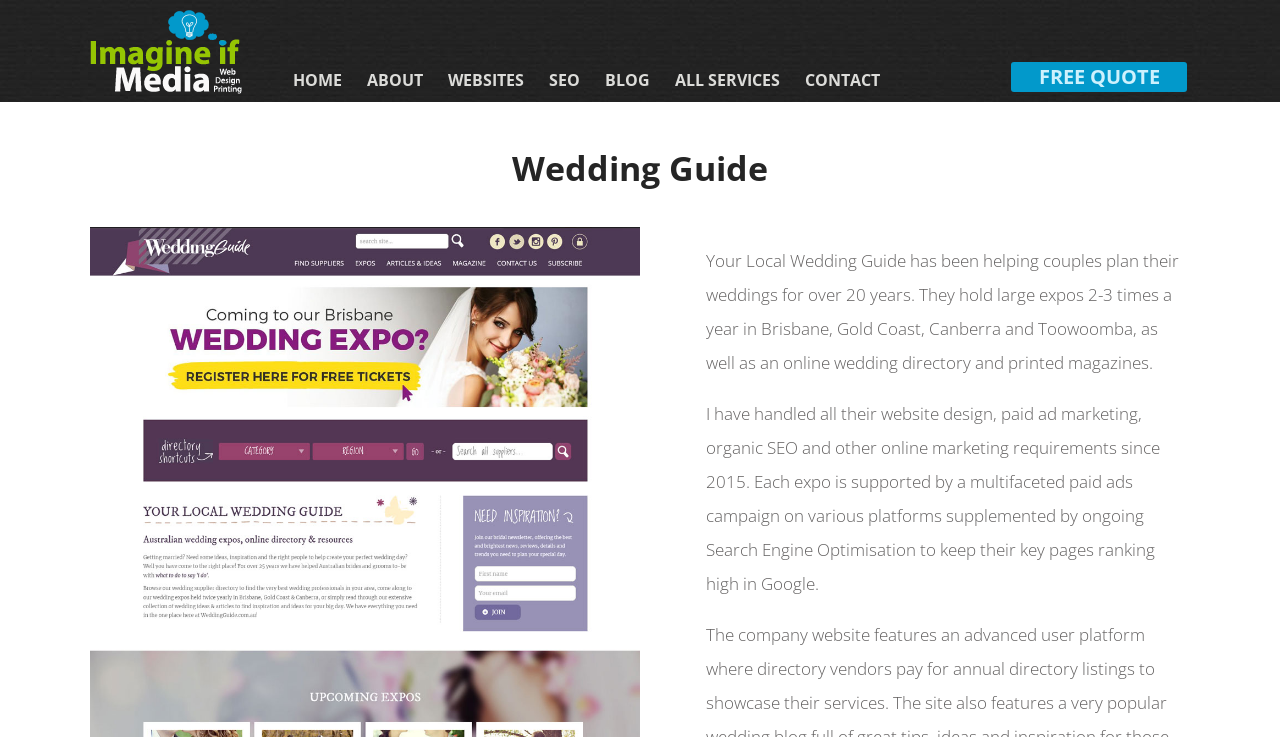How often do they hold expos?
Refer to the image and provide a one-word or short phrase answer.

2-3 times a year